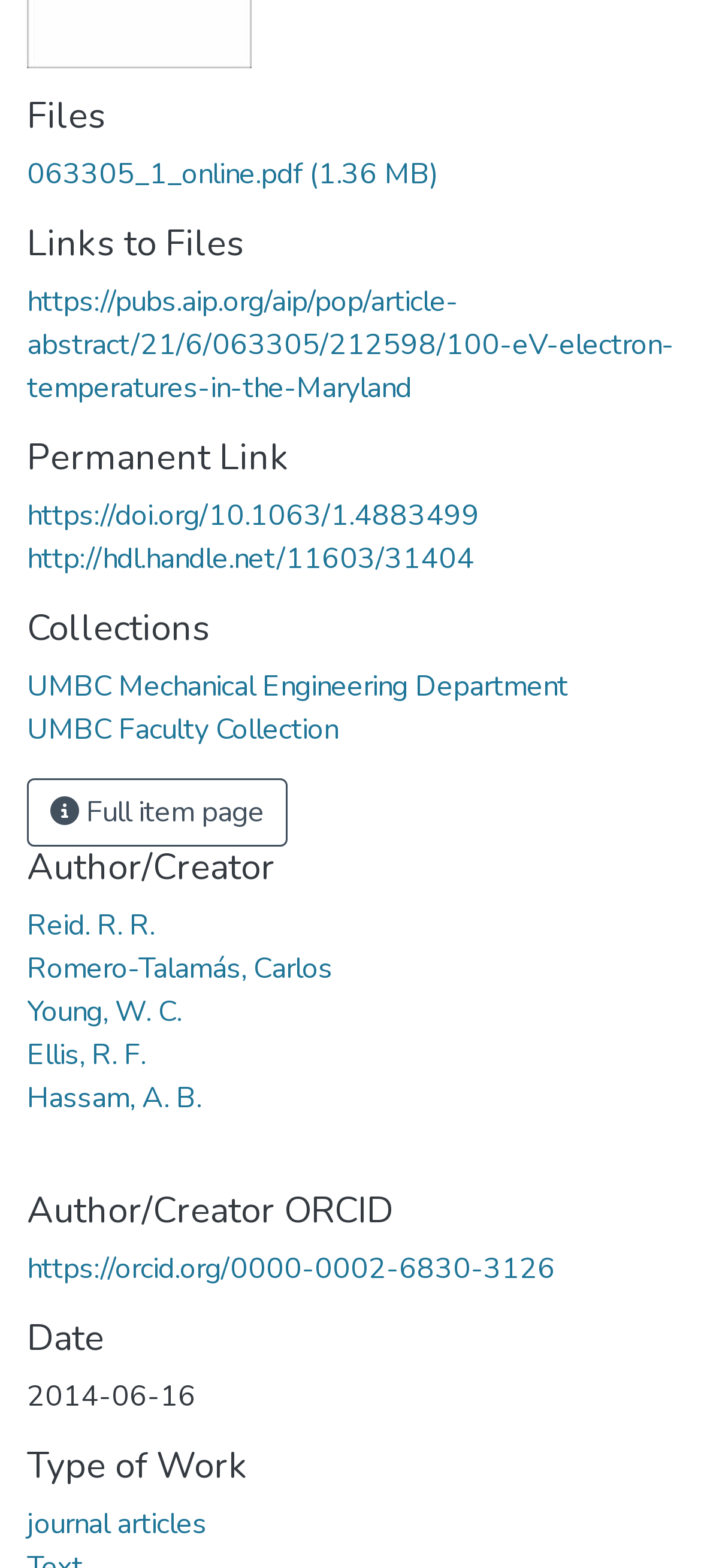How many authors are listed?
Kindly offer a comprehensive and detailed response to the question.

The authors are listed under the 'Author/Creator' heading, and there are five authors: Reid. R. R., Romero-Talamás, Carlos, Young, W. C., Ellis, R. F., and Hassam, A. B.